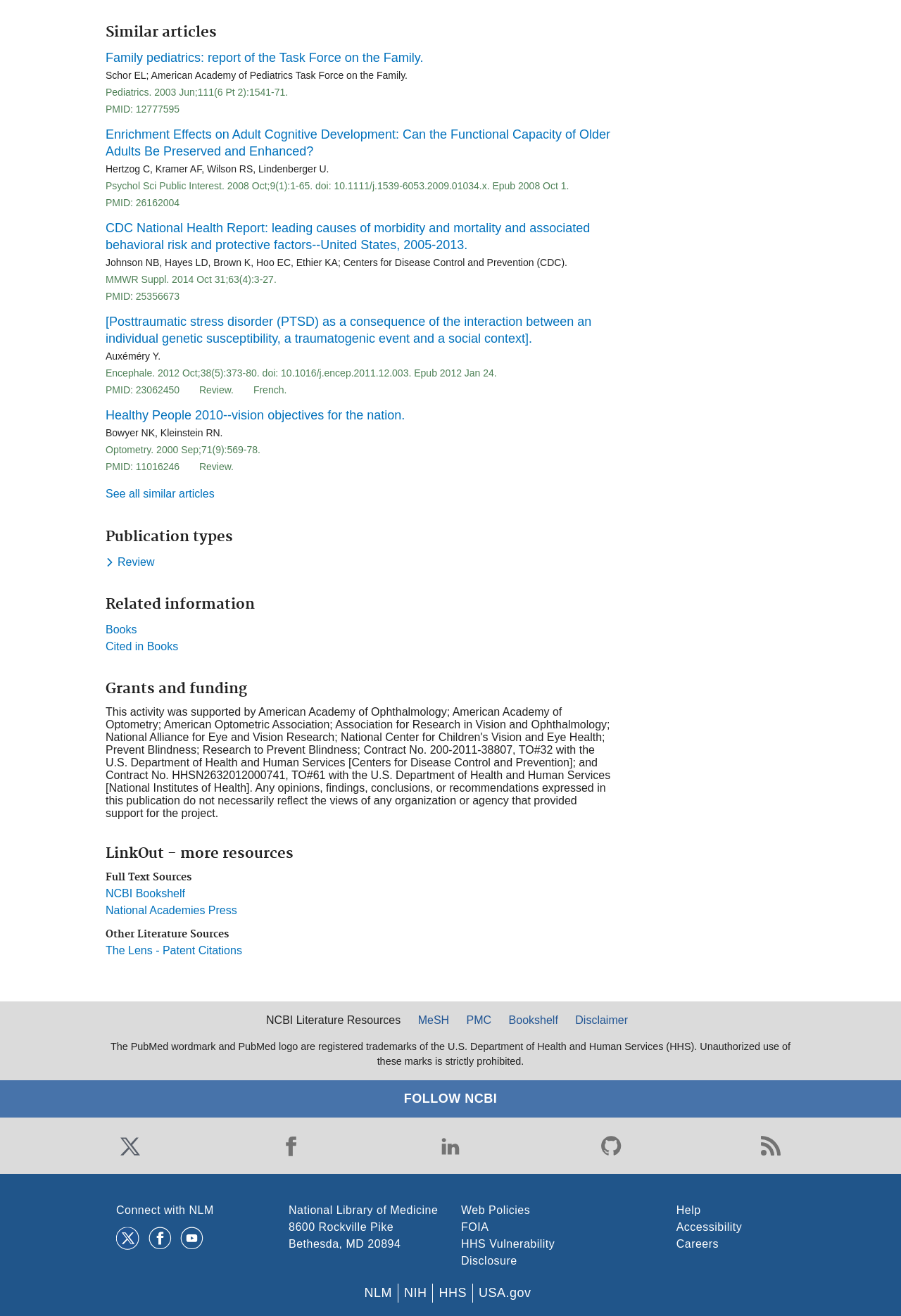What is the main topic of the webpage?
Refer to the image and offer an in-depth and detailed answer to the question.

The main topic of the webpage is 'Similar articles' because the heading 'Similar articles' is displayed at the top of the webpage, and the content below it lists several articles with their titles, authors, and publication information.